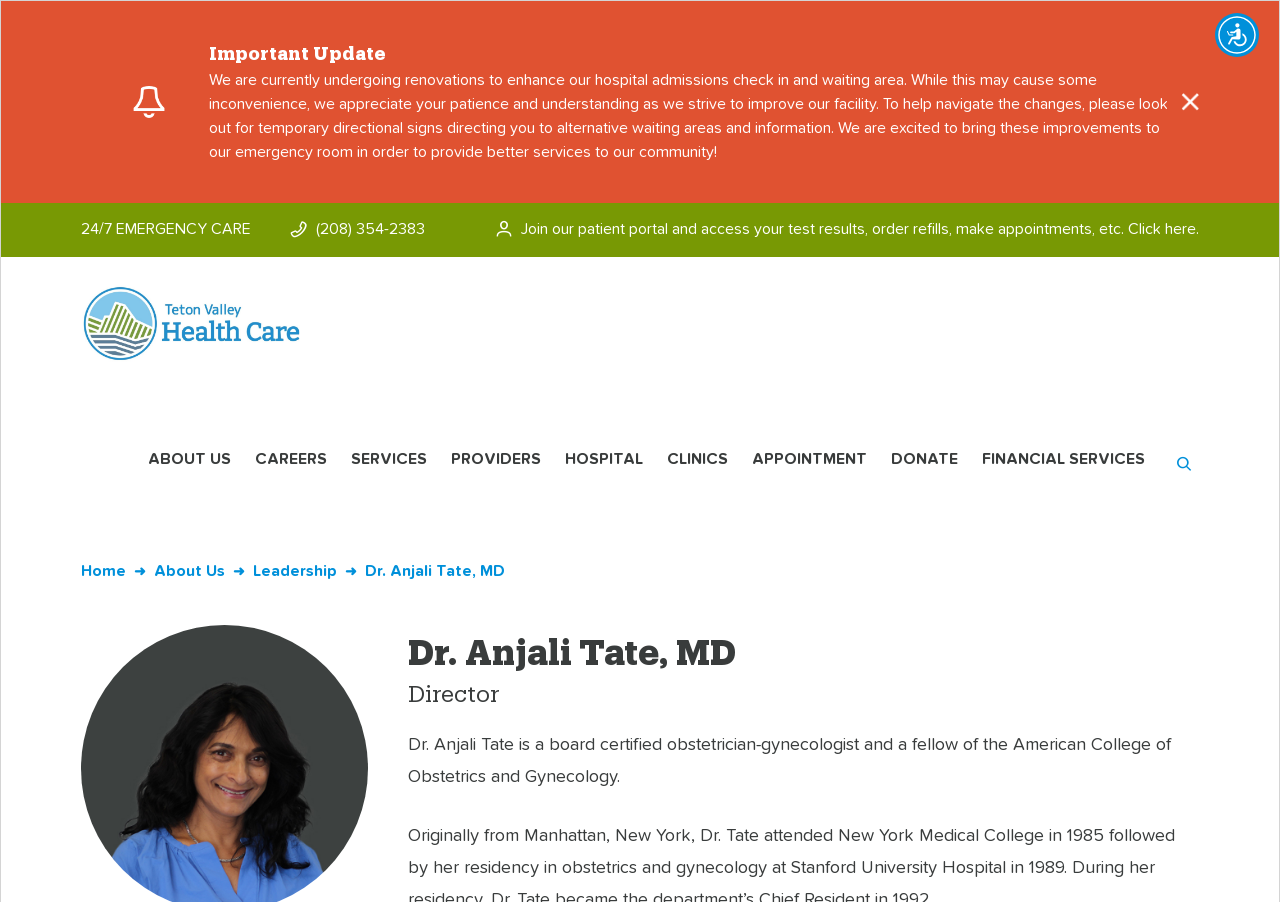Please find the bounding box for the following UI element description. Provide the coordinates in (top-left x, top-left y, bottom-right x, bottom-right y) format, with values between 0 and 1: Appointment

[0.588, 0.493, 0.677, 0.527]